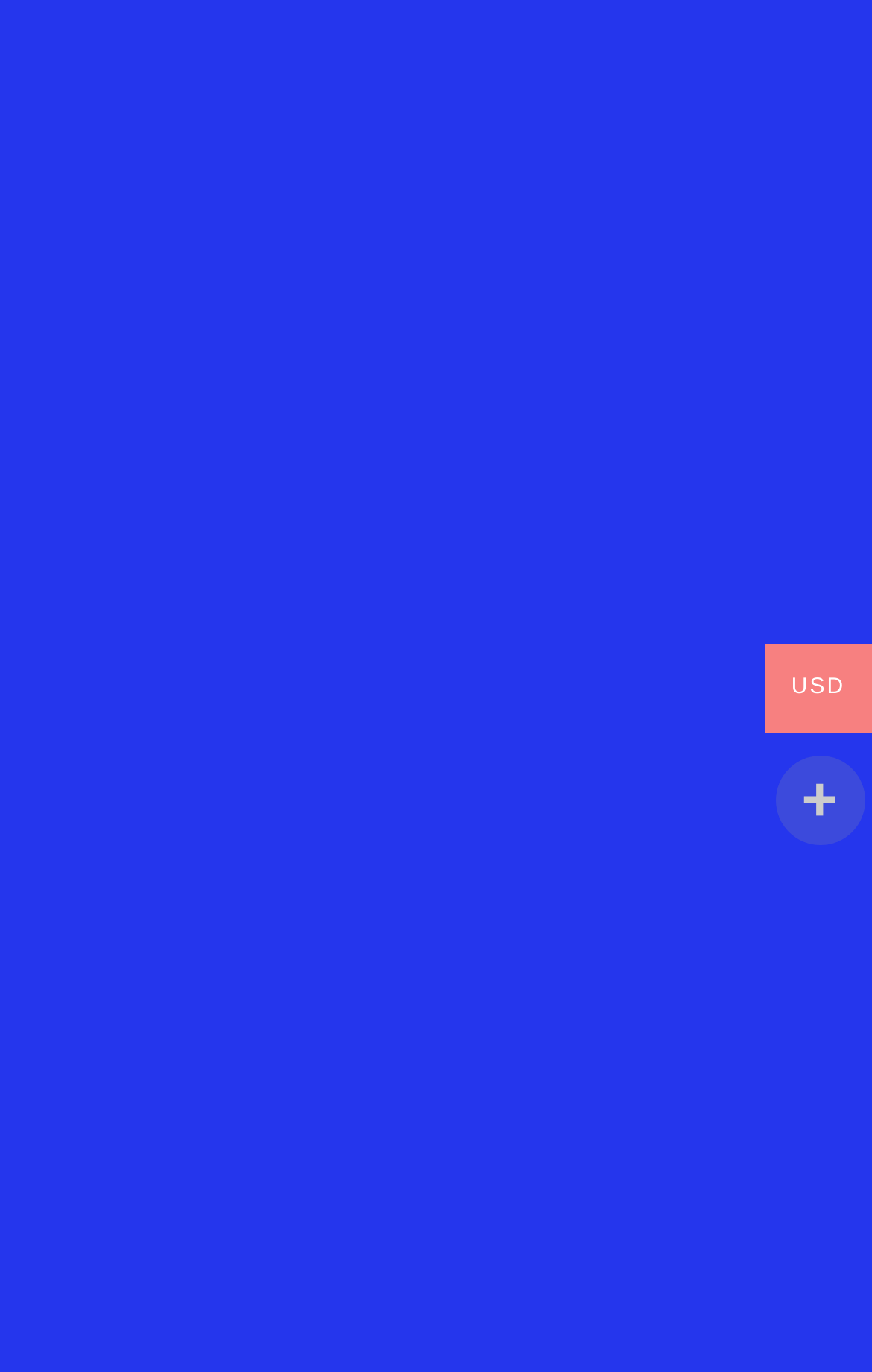Utilize the information from the image to answer the question in detail:
What is the currency currently selected?

I looked for text elements related to currency and found the text 'USD' at the bottom of the webpage. This suggests that USD is the currently selected currency.